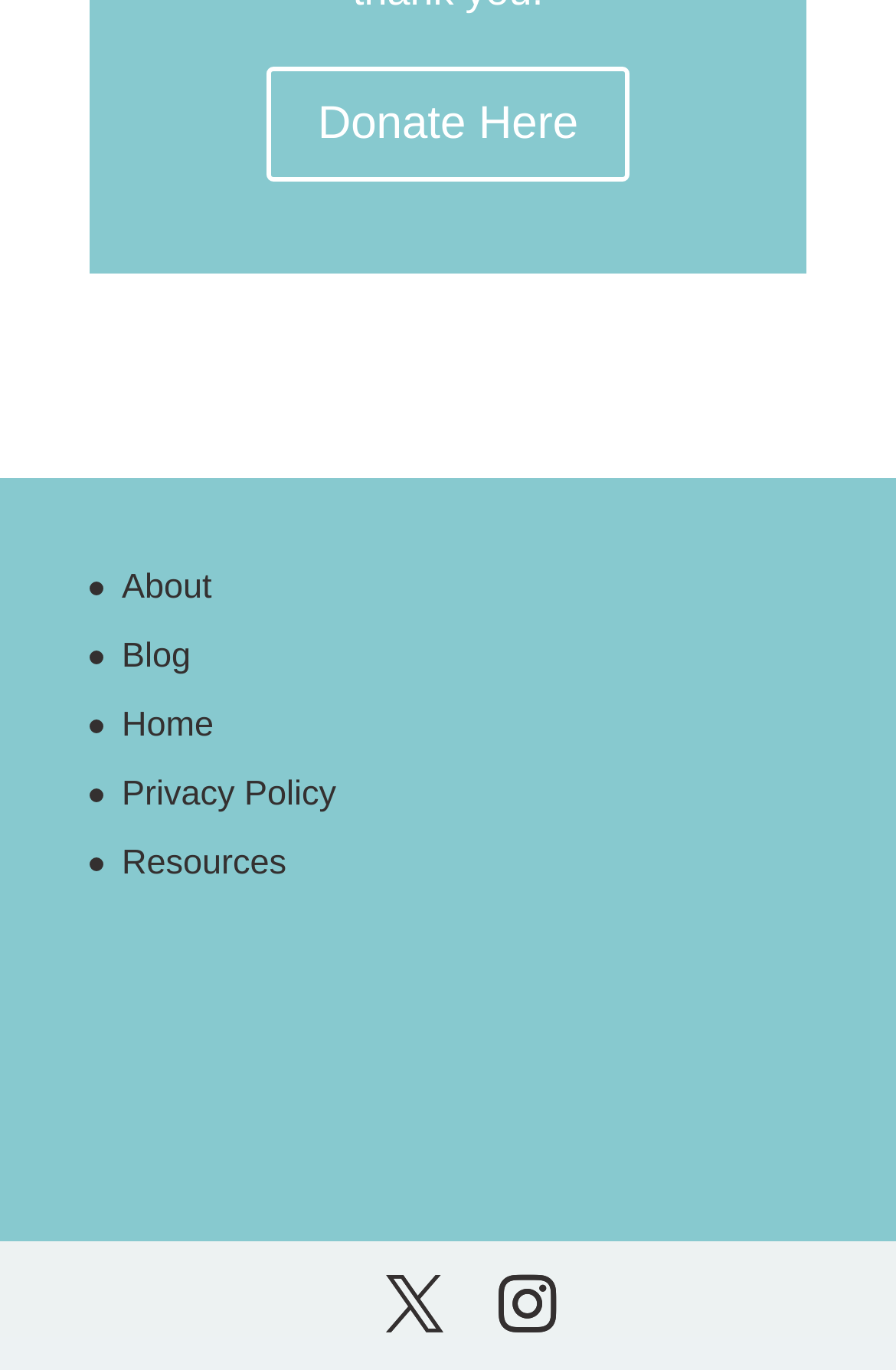Please locate the bounding box coordinates for the element that should be clicked to achieve the following instruction: "View Resources". Ensure the coordinates are given as four float numbers between 0 and 1, i.e., [left, top, right, bottom].

[0.136, 0.616, 0.32, 0.645]